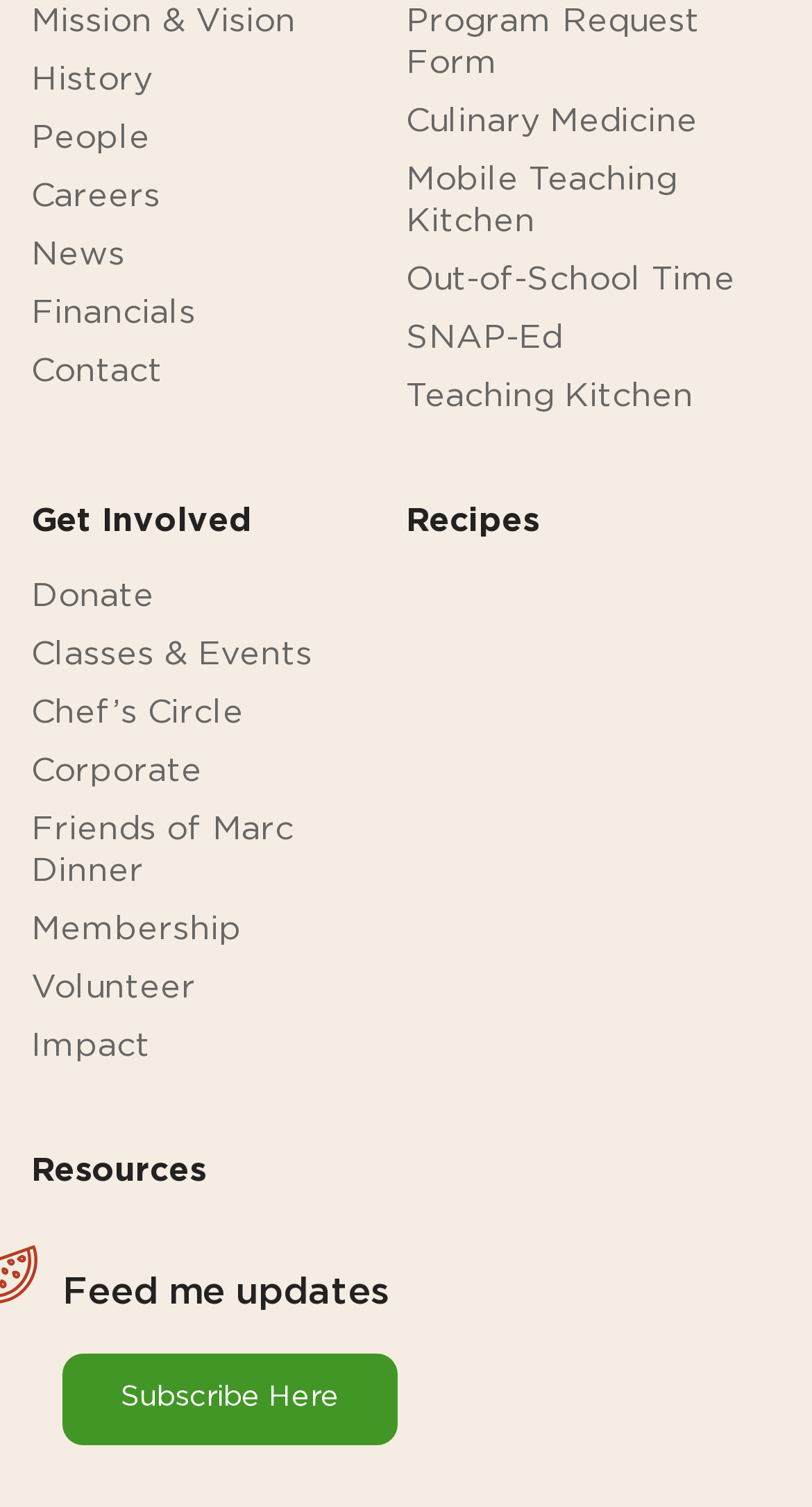Please specify the bounding box coordinates of the clickable region necessary for completing the following instruction: "Subscribe Here". The coordinates must consist of four float numbers between 0 and 1, i.e., [left, top, right, bottom].

[0.077, 0.898, 0.49, 0.958]